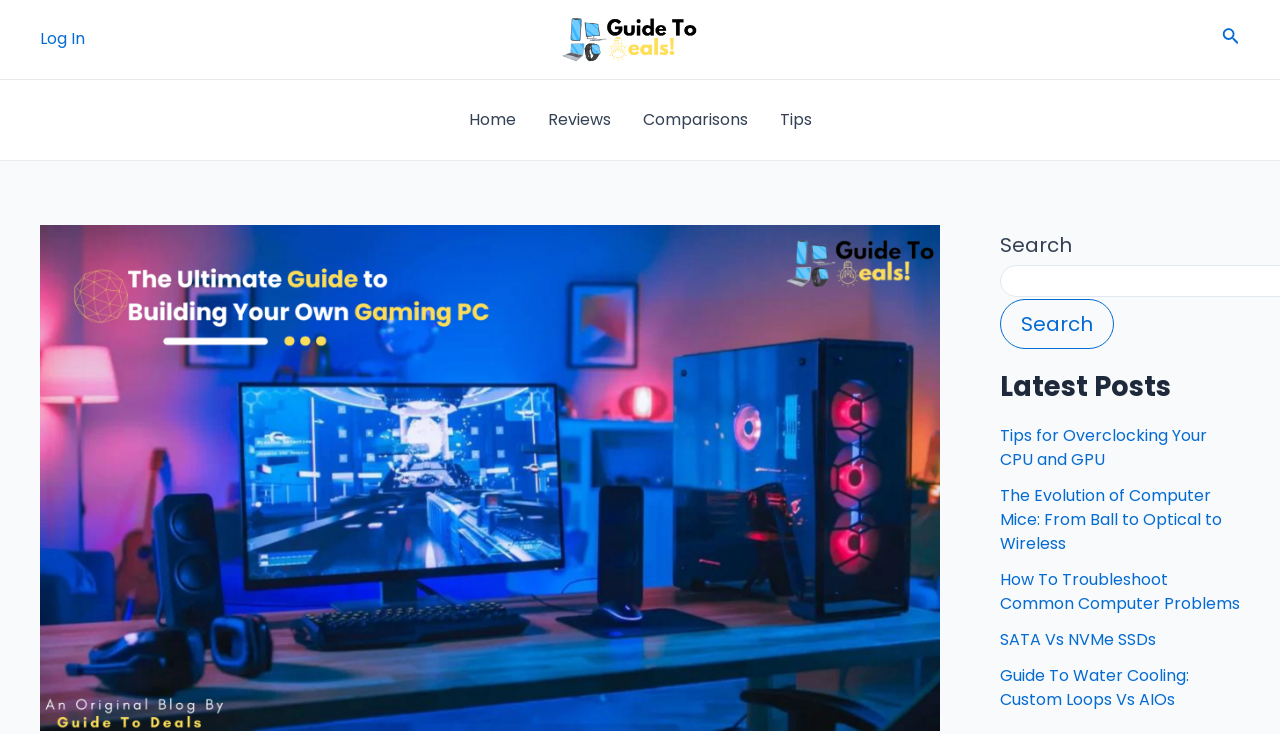Respond with a single word or phrase for the following question: 
What is the function of the button at the top right corner?

Search